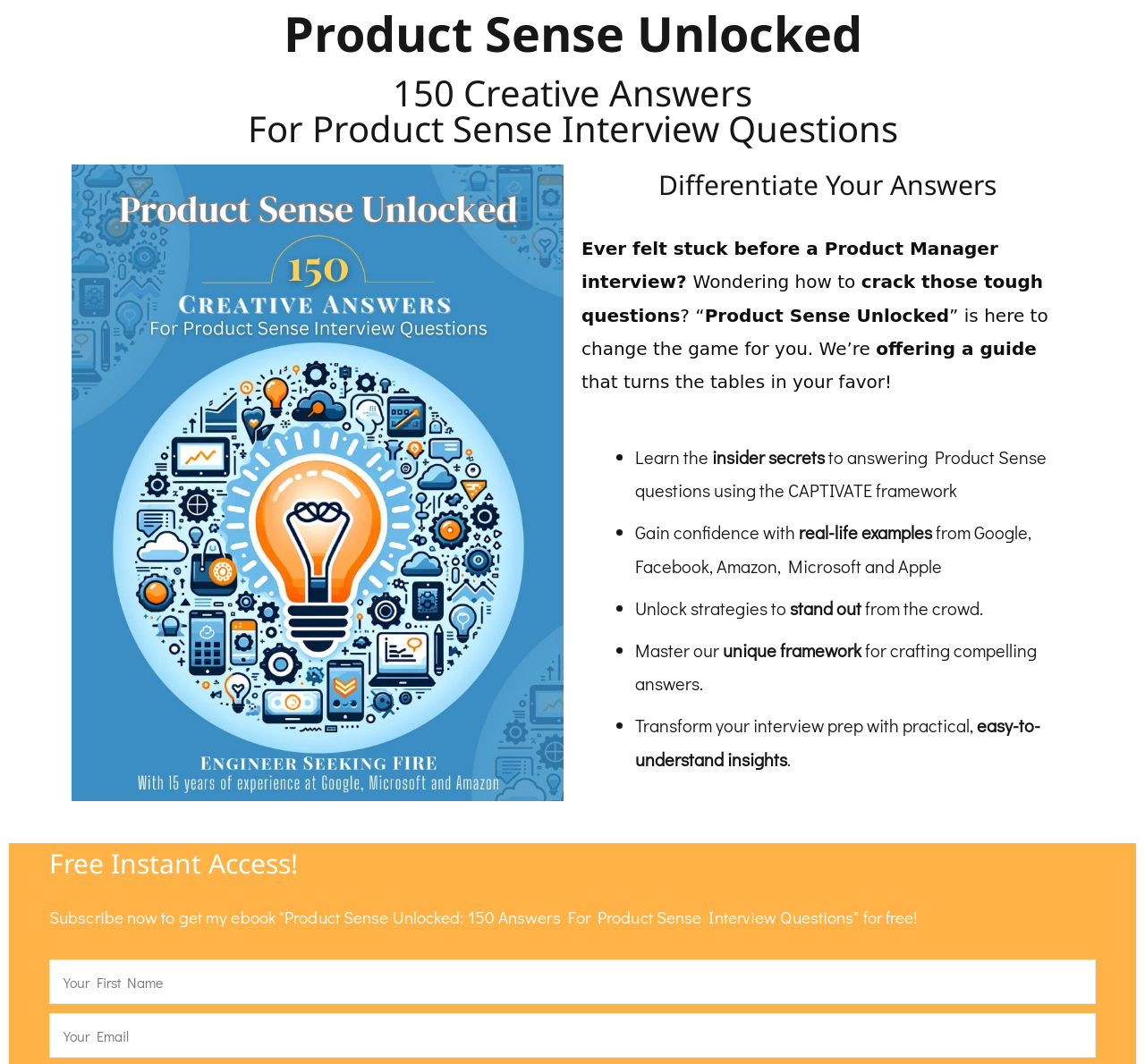Answer the question with a single word or phrase: 
What is the purpose of the 'CAPTIVATE framework'?

Answering Product Sense questions